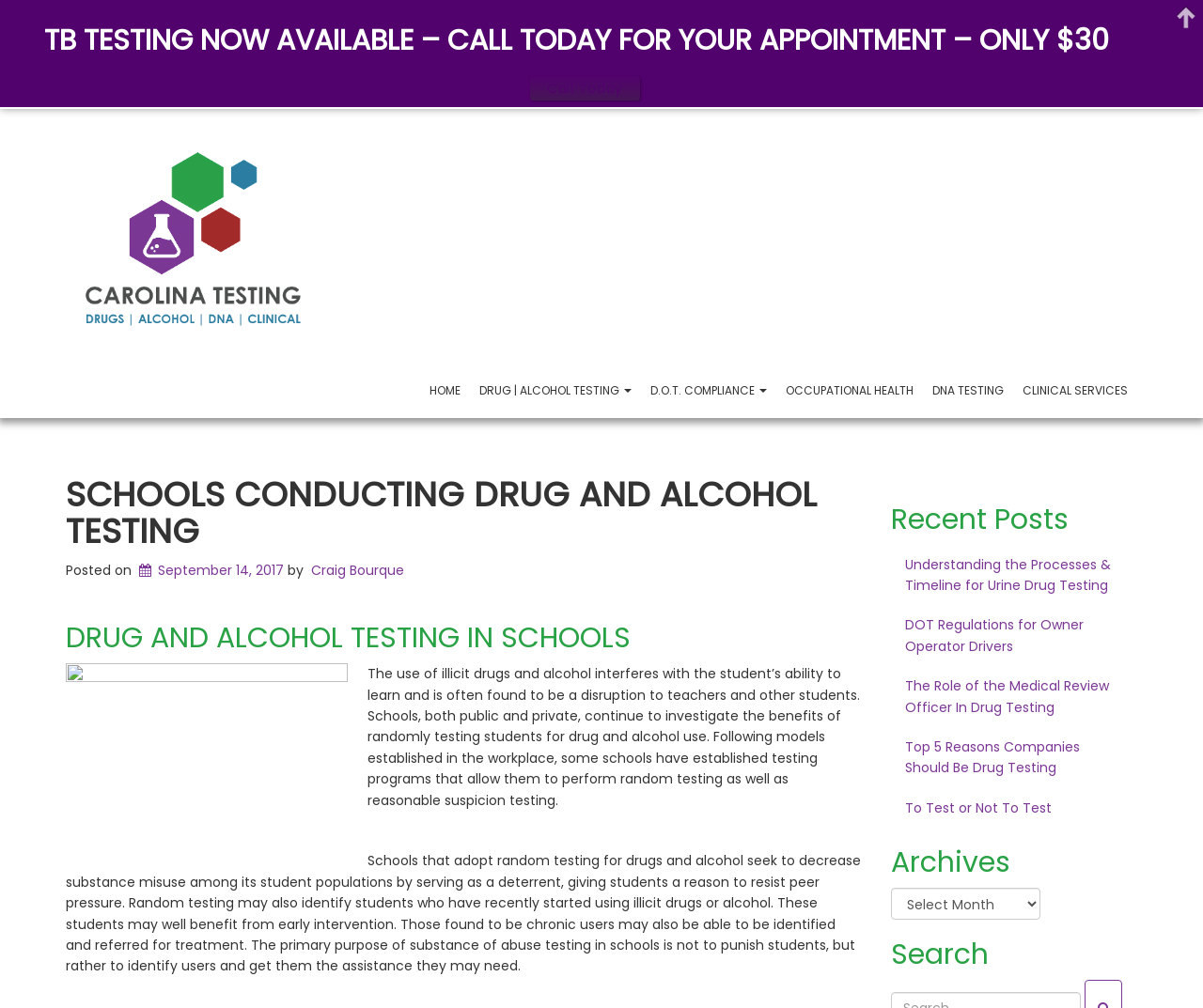Identify the bounding box for the UI element described as: "Drug | Alcohol Testing". The coordinates should be four float numbers between 0 and 1, i.e., [left, top, right, bottom].

[0.391, 0.367, 0.533, 0.408]